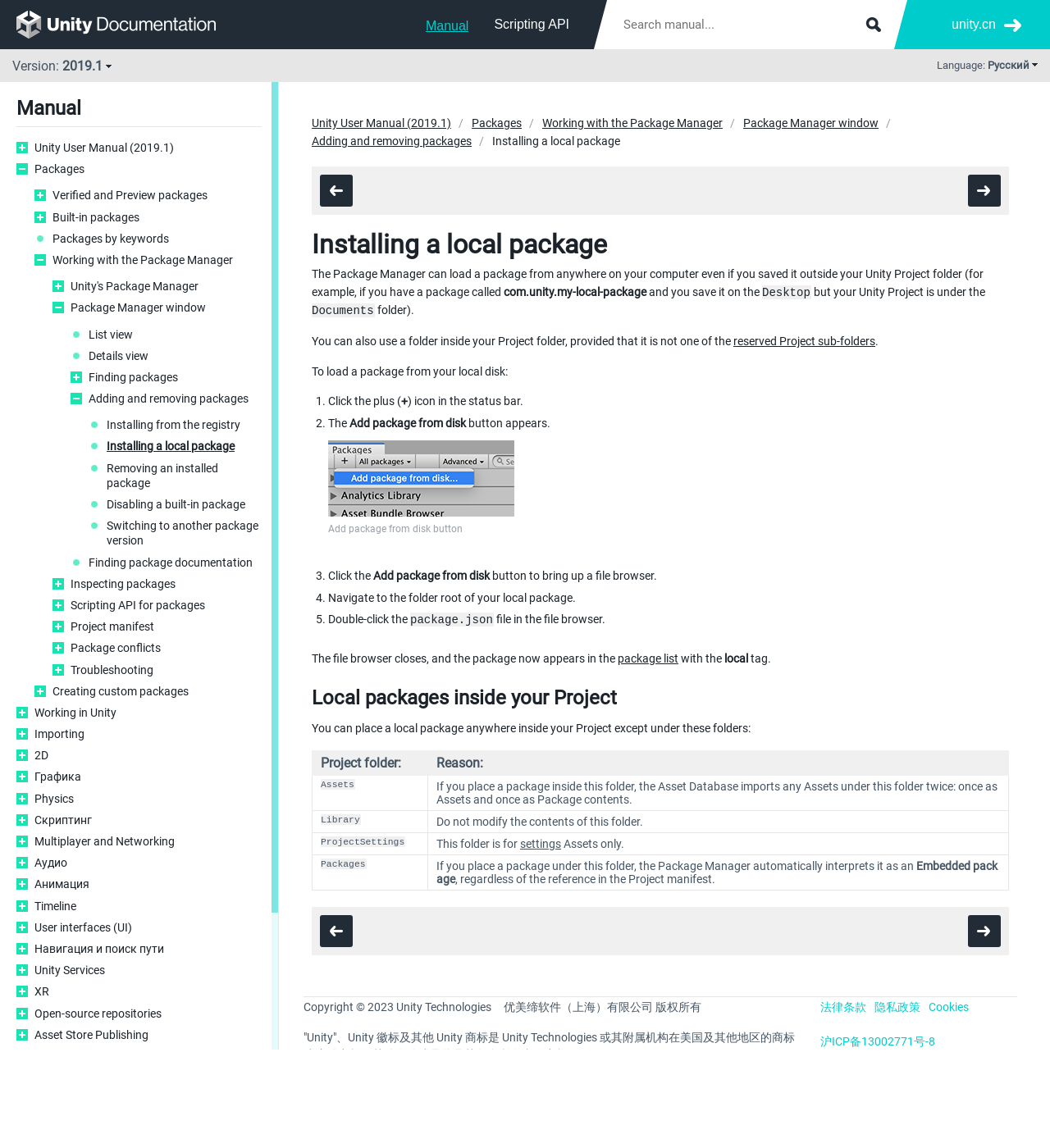Please mark the clickable region by giving the bounding box coordinates needed to complete this instruction: "Learn about Installing a local package".

[0.297, 0.202, 0.961, 0.224]